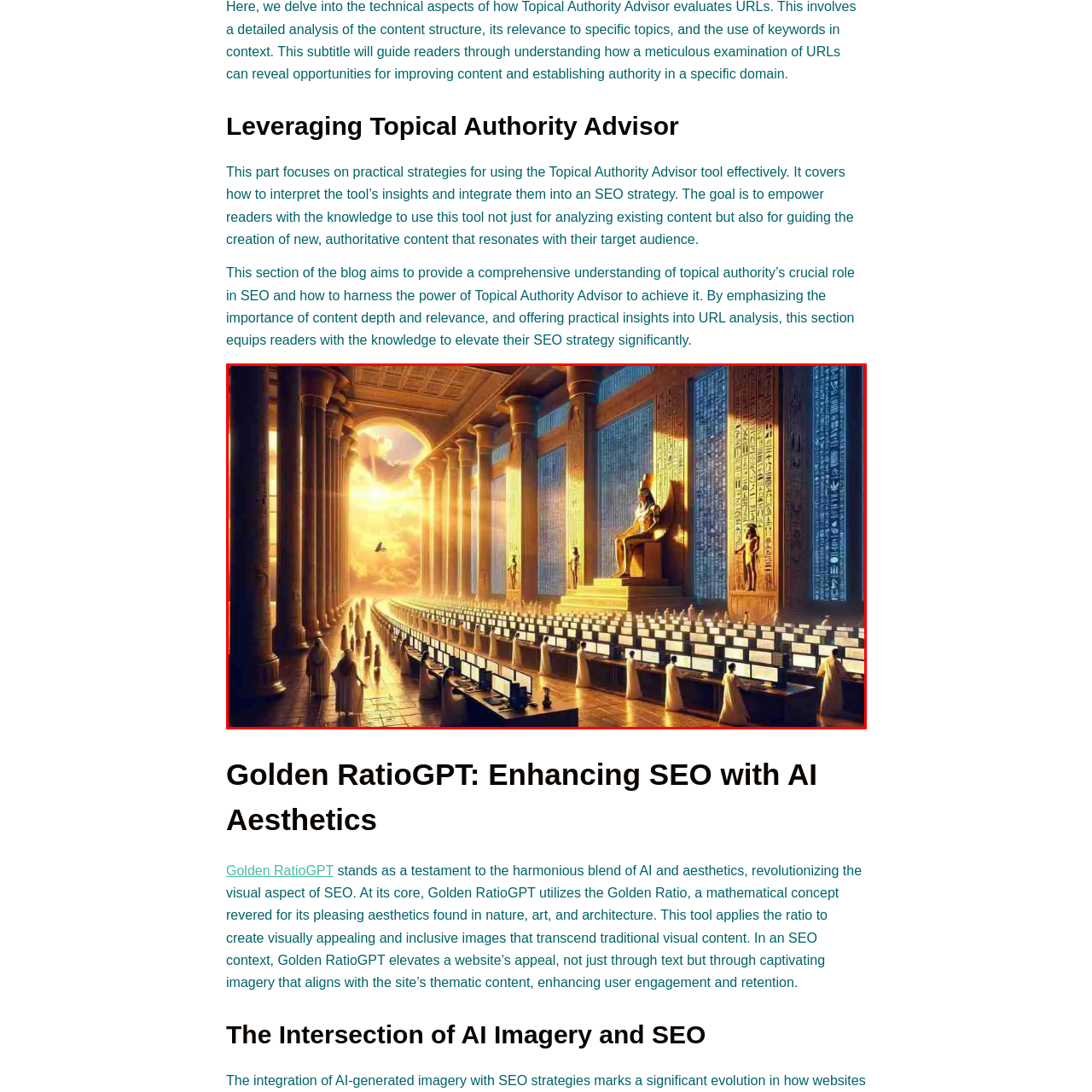Focus on the image confined within the red boundary and provide a single word or phrase in response to the question:
What are the cloaked figures engaged in?

Analyzing or pursuing knowledge